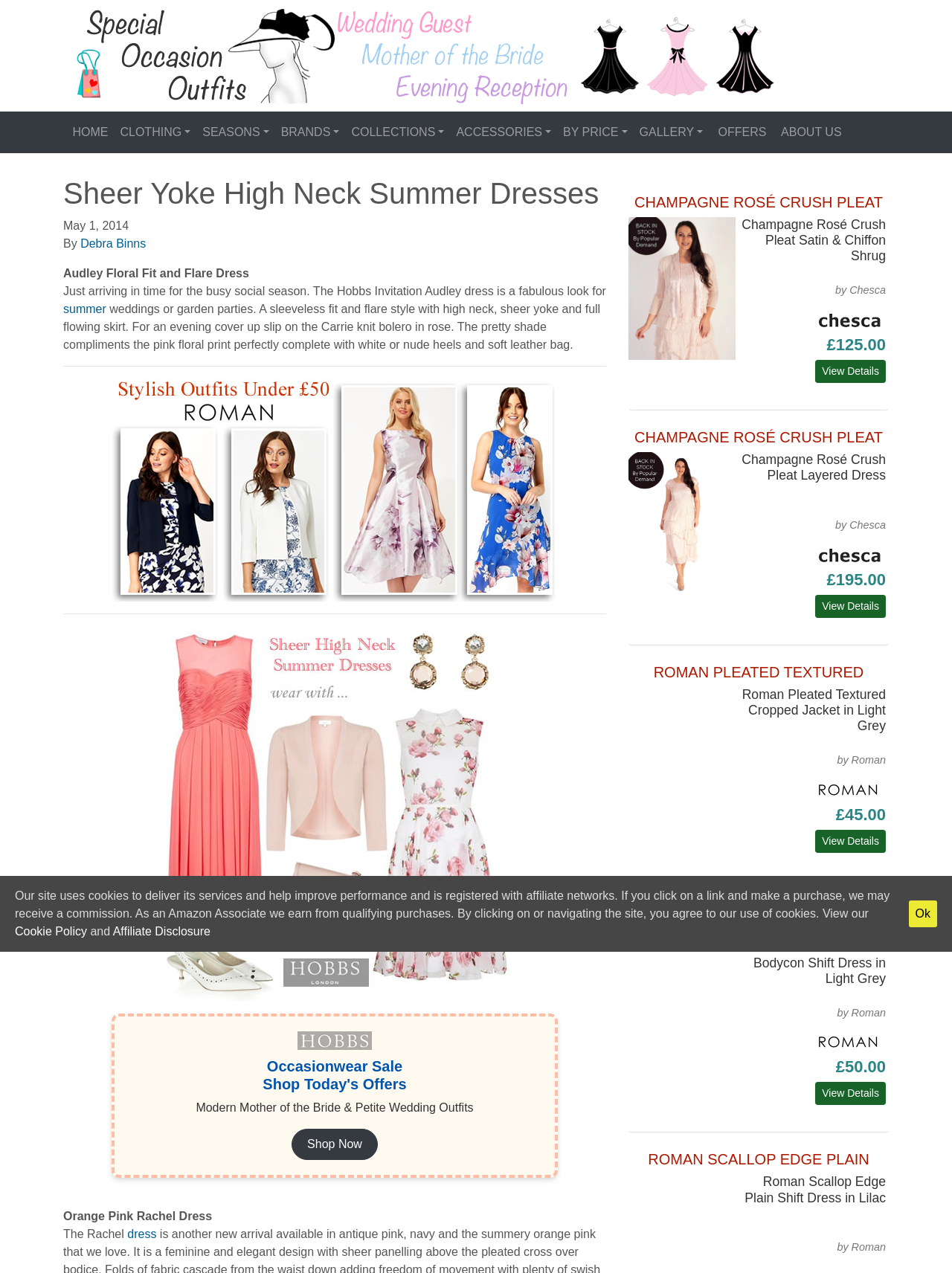What is the color of the Carrie knit bolero?
Please look at the screenshot and answer using one word or phrase.

Rose